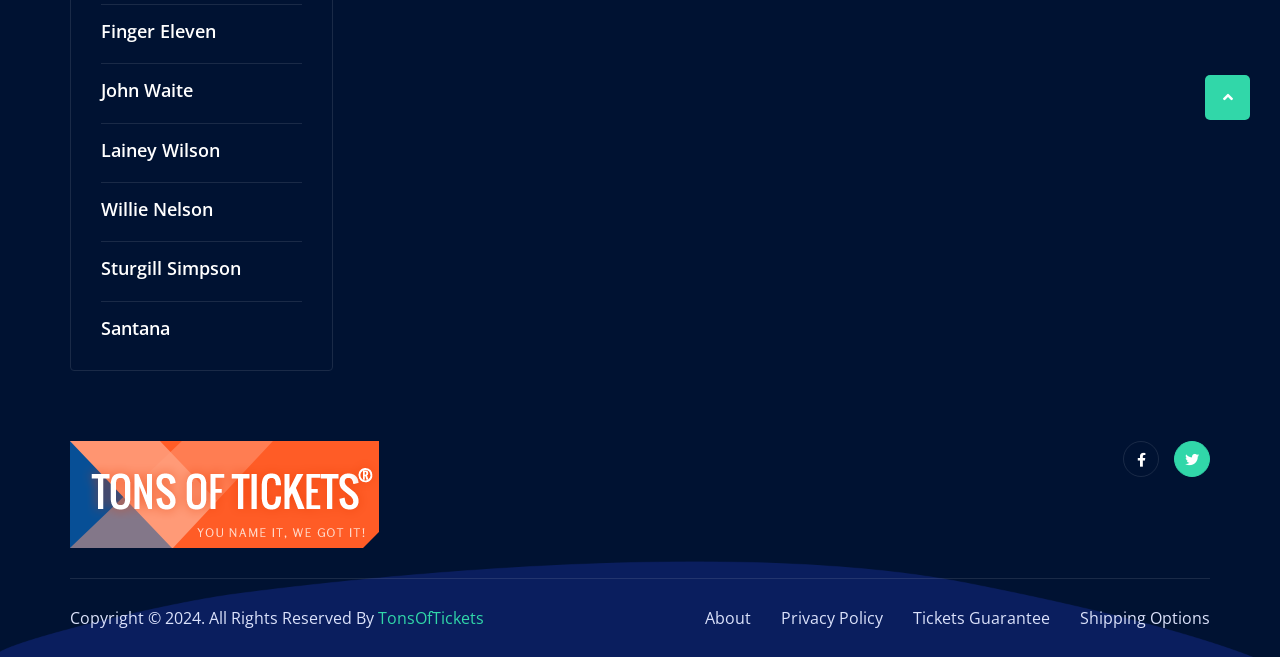What is the name of the first artist listed?
Relying on the image, give a concise answer in one word or a brief phrase.

Finger Eleven